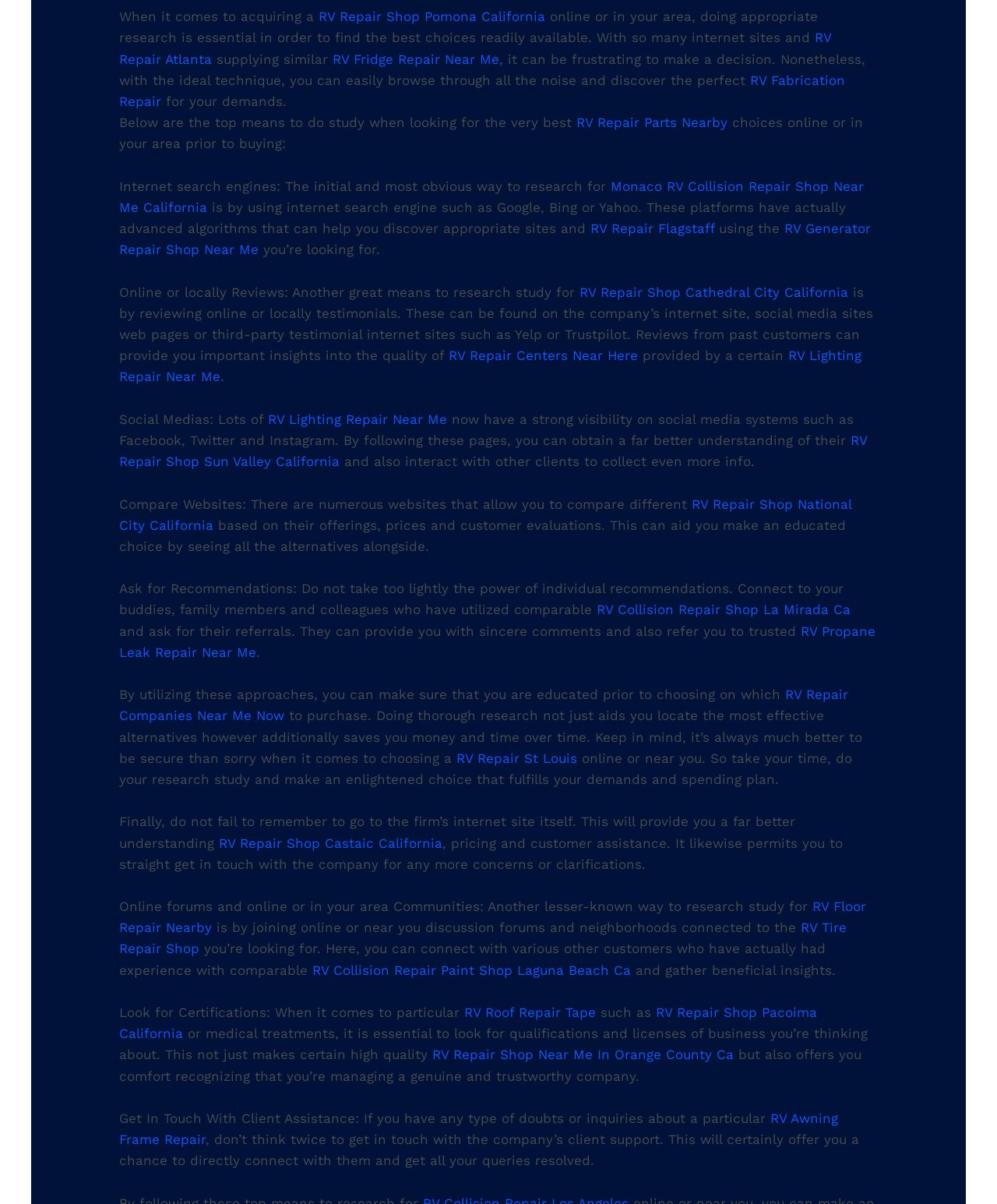Locate the bounding box coordinates of the area where you should click to accomplish the instruction: "Click on RV Repair Shop Pomona California".

[0.32, 0.007, 0.547, 0.02]